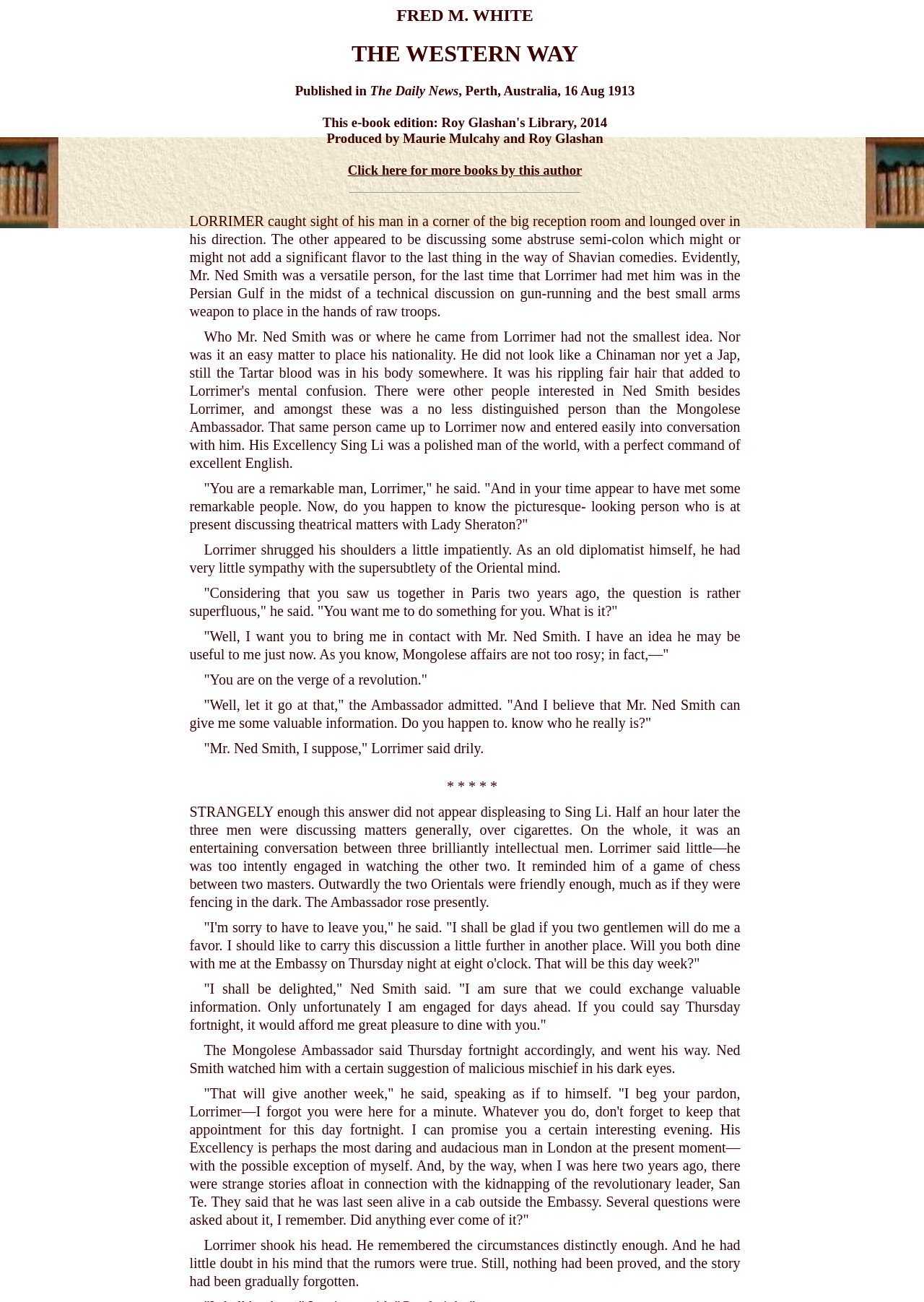Respond to the question below with a concise word or phrase:
What is the publication date of the e-book?

2014